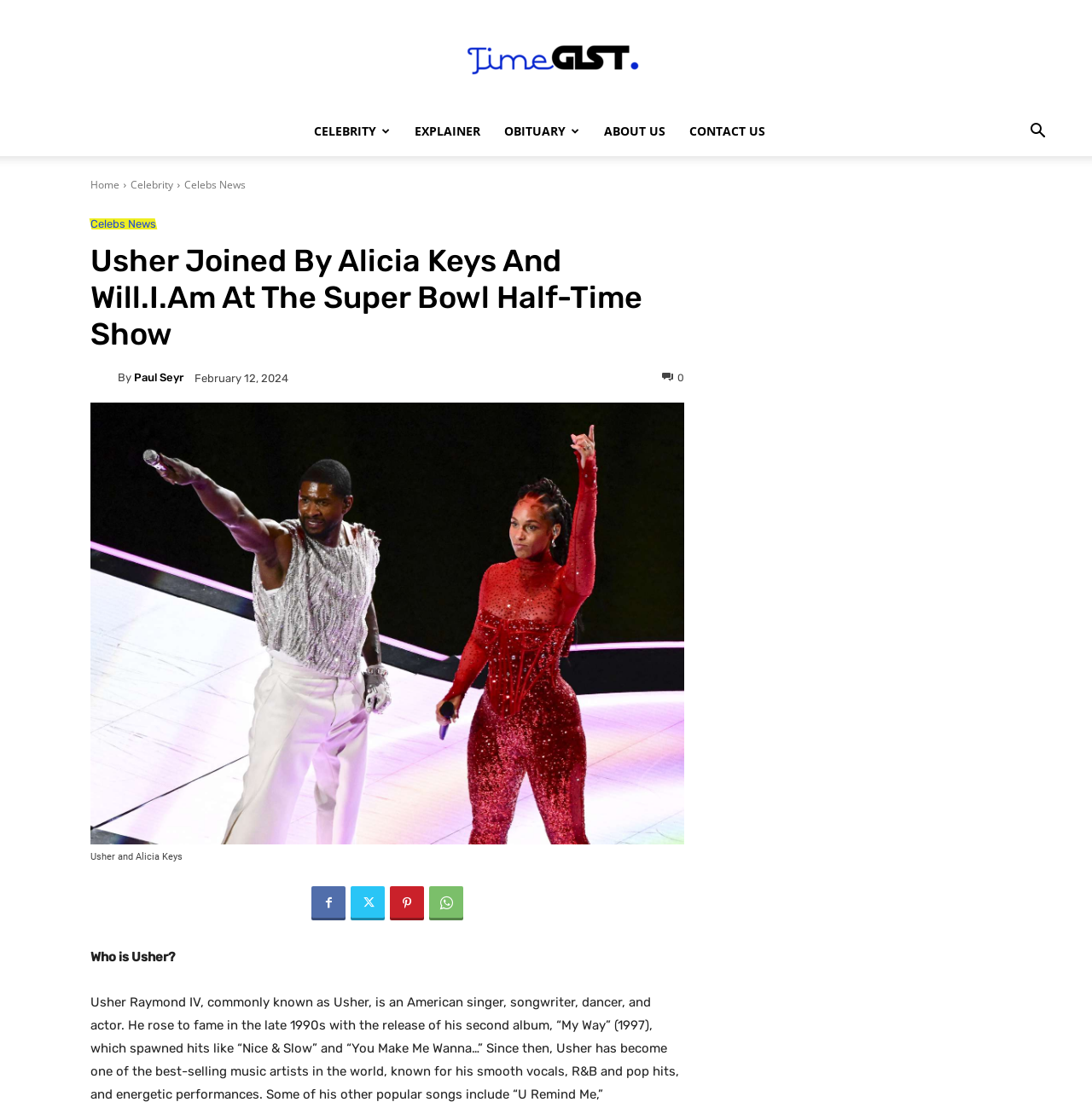When was the news article published?
Please provide a single word or phrase as your answer based on the image.

February 12, 2024